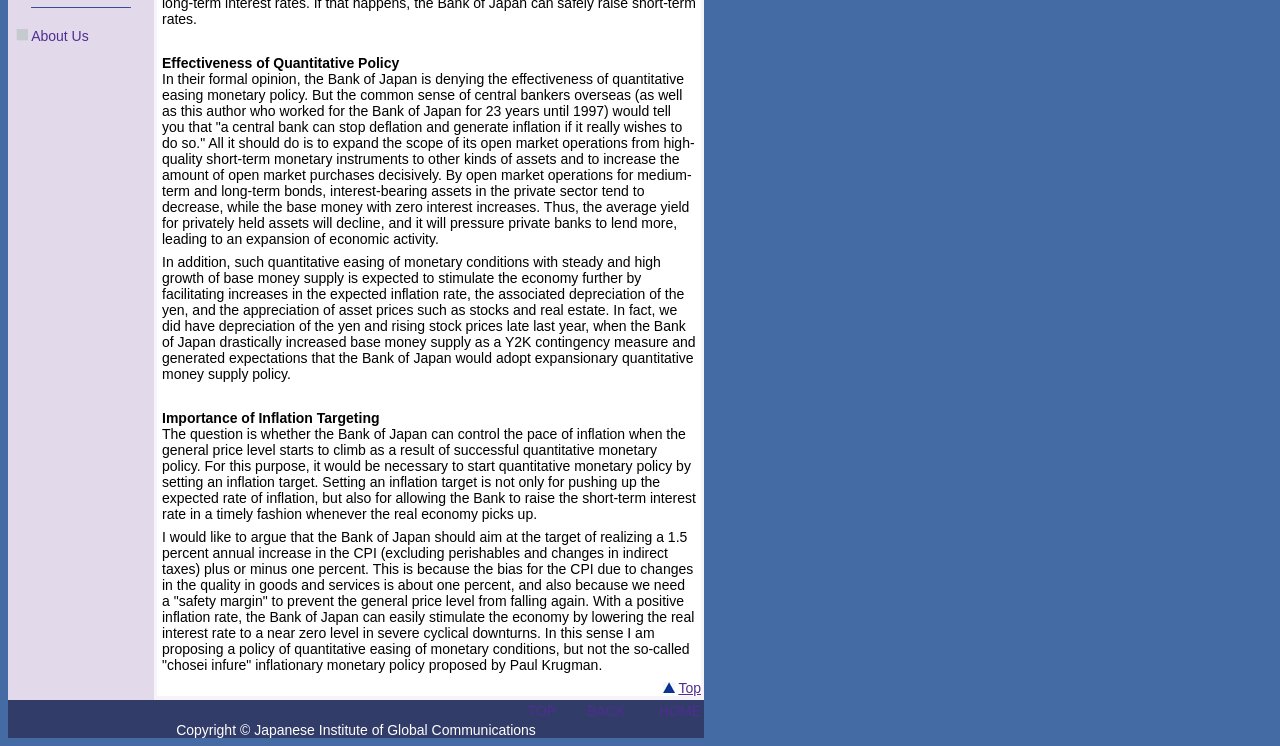Predict the bounding box coordinates for the UI element described as: "Autoflower Seeds". The coordinates should be four float numbers between 0 and 1, presented as [left, top, right, bottom].

None